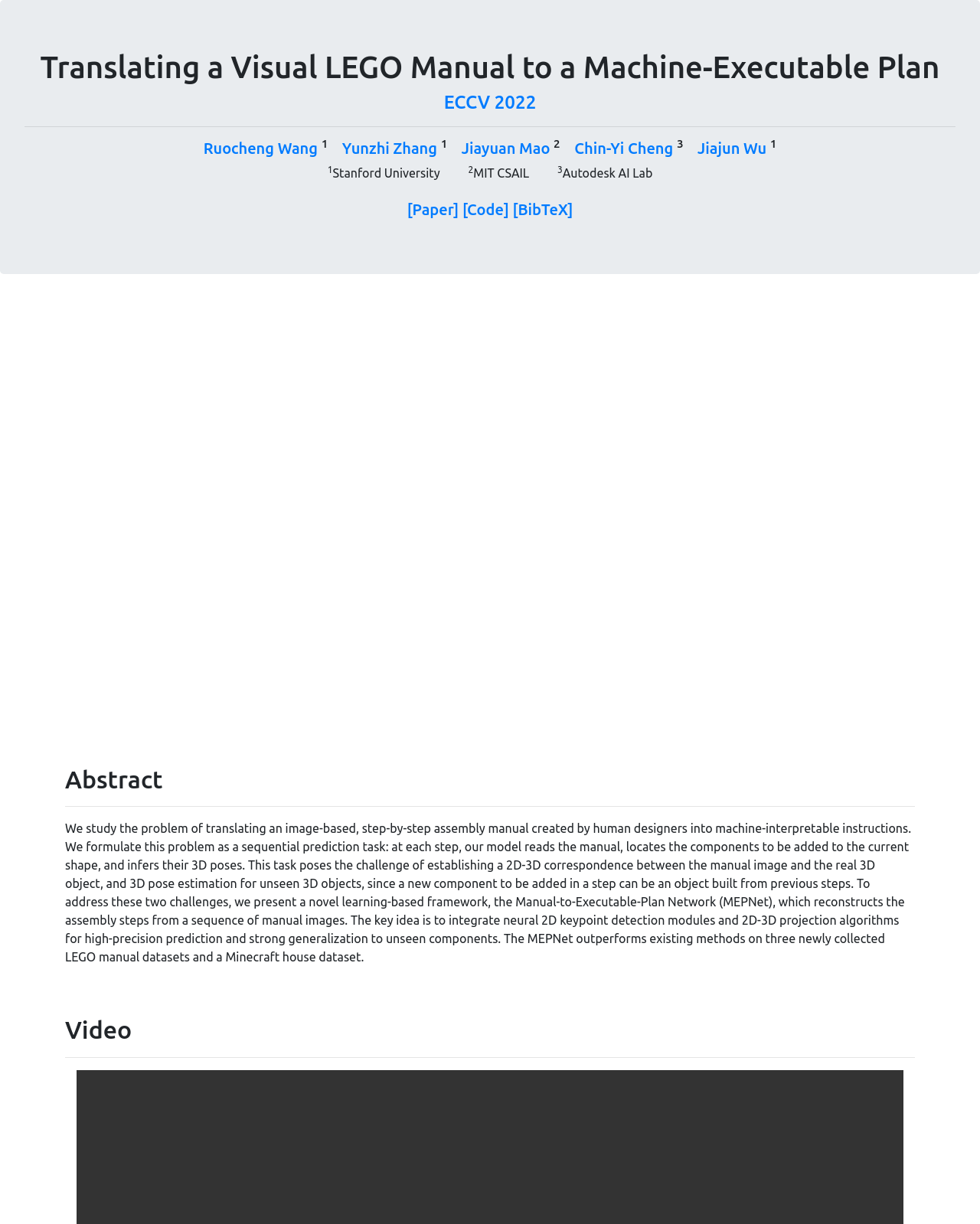Your task is to find and give the main heading text of the webpage.

Translating a Visual LEGO Manual to a Machine-Executable Plan